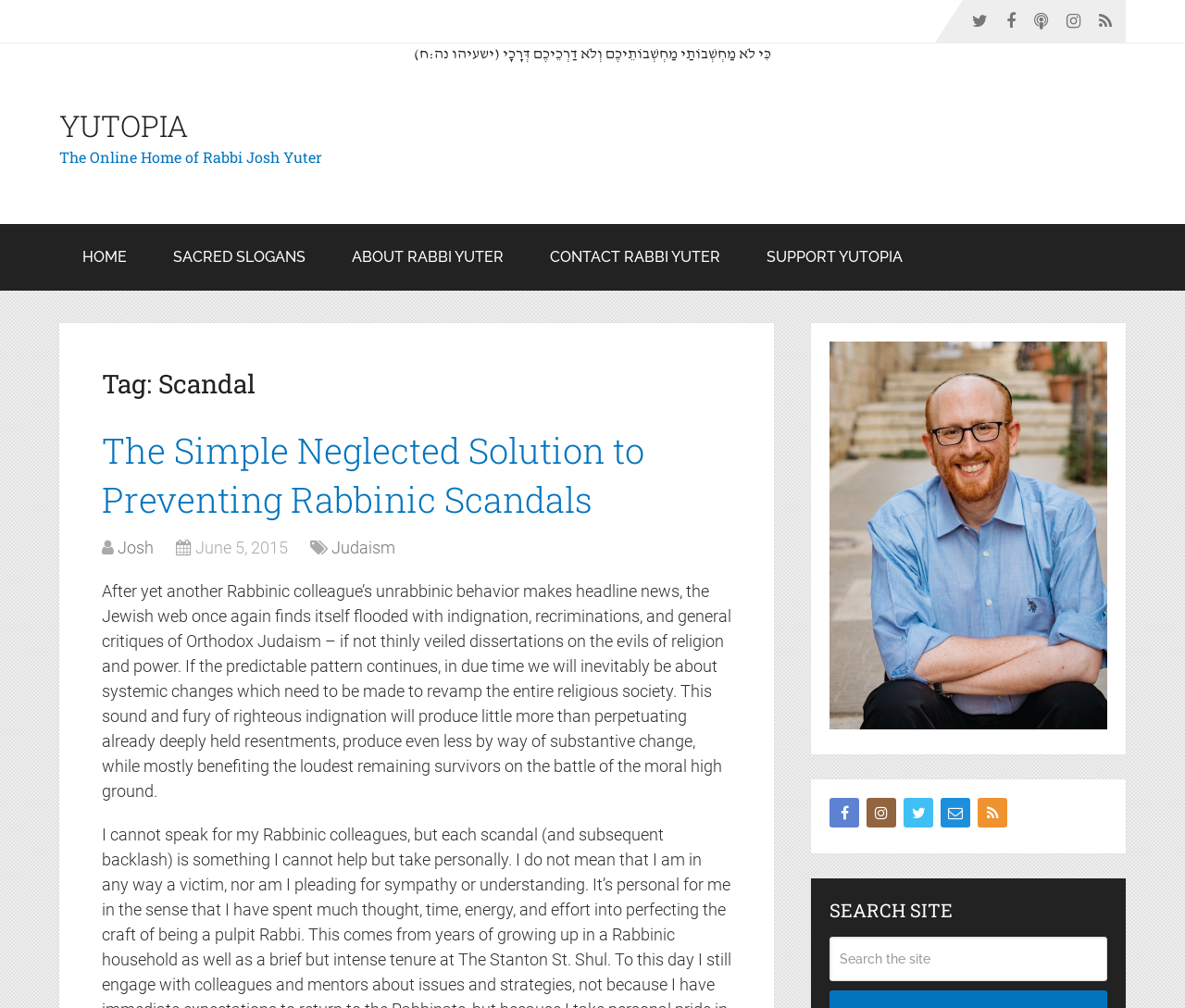Answer with a single word or phrase: 
Who is the author of the article?

Rabbi Josh Yuter